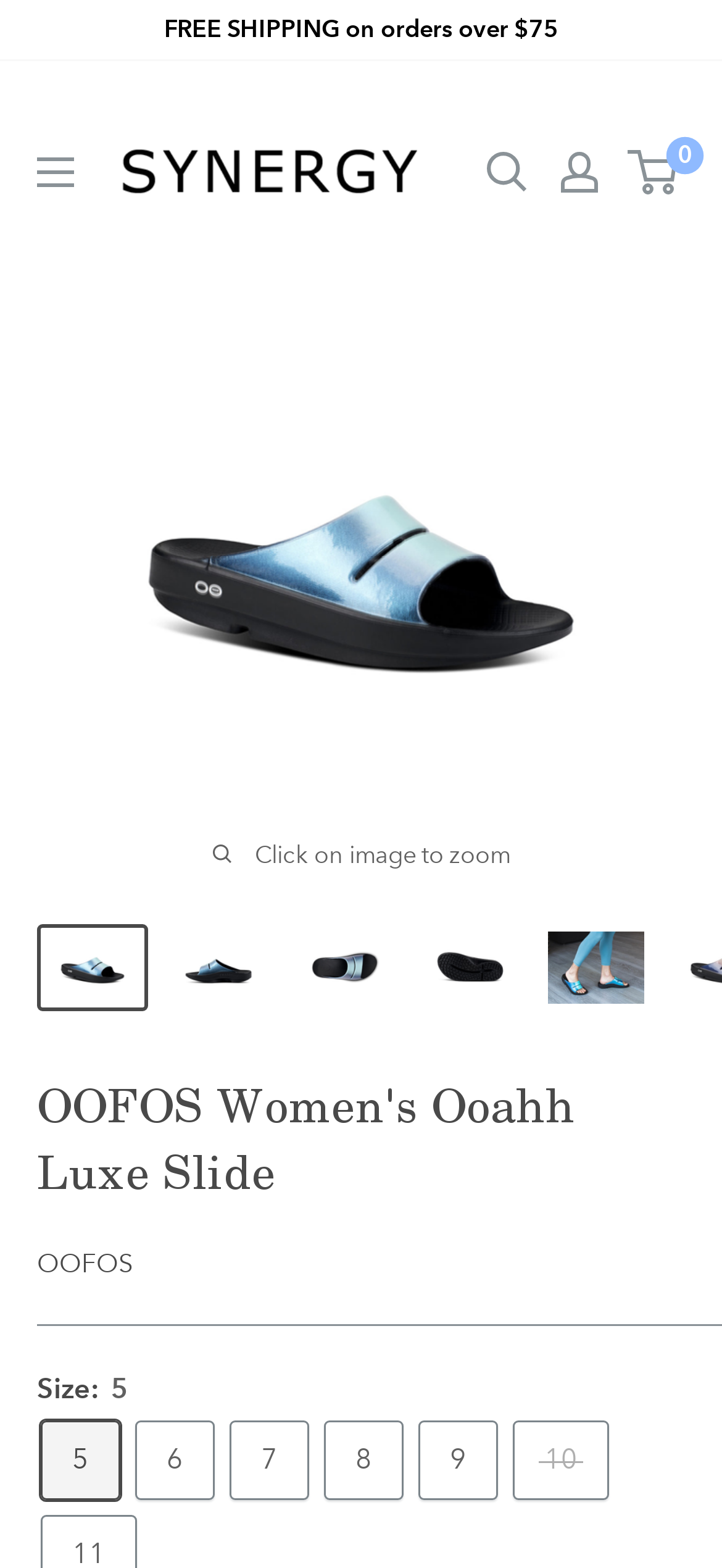What is the shipping policy?
Answer the question with as much detail as you can, using the image as a reference.

The shipping policy is obtained from the static text element with the text 'FREE SHIPPING on orders over $75'.